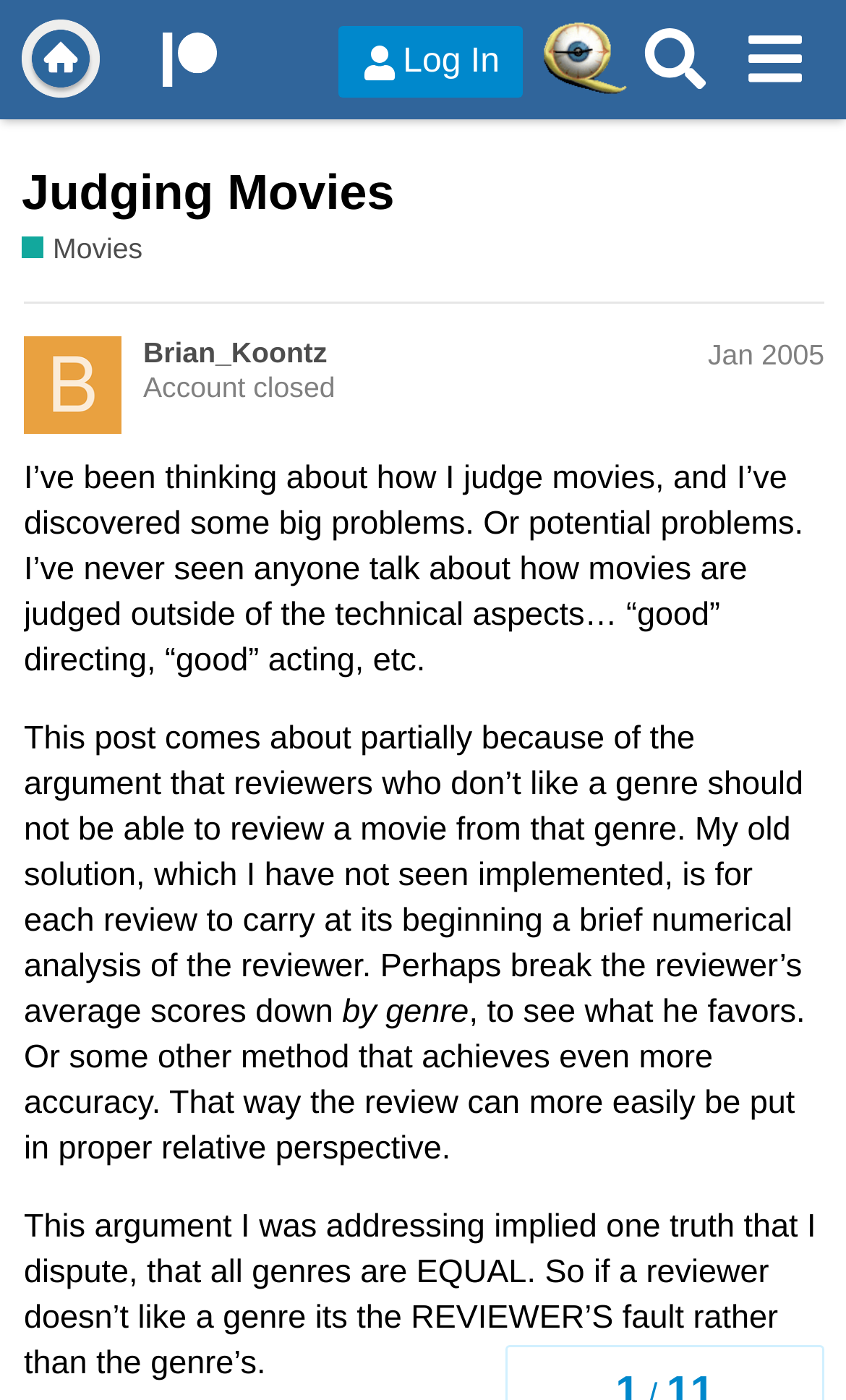Can you find the bounding box coordinates for the element that needs to be clicked to execute this instruction: "Search for something"? The coordinates should be given as four float numbers between 0 and 1, i.e., [left, top, right, bottom].

[0.741, 0.007, 0.857, 0.078]